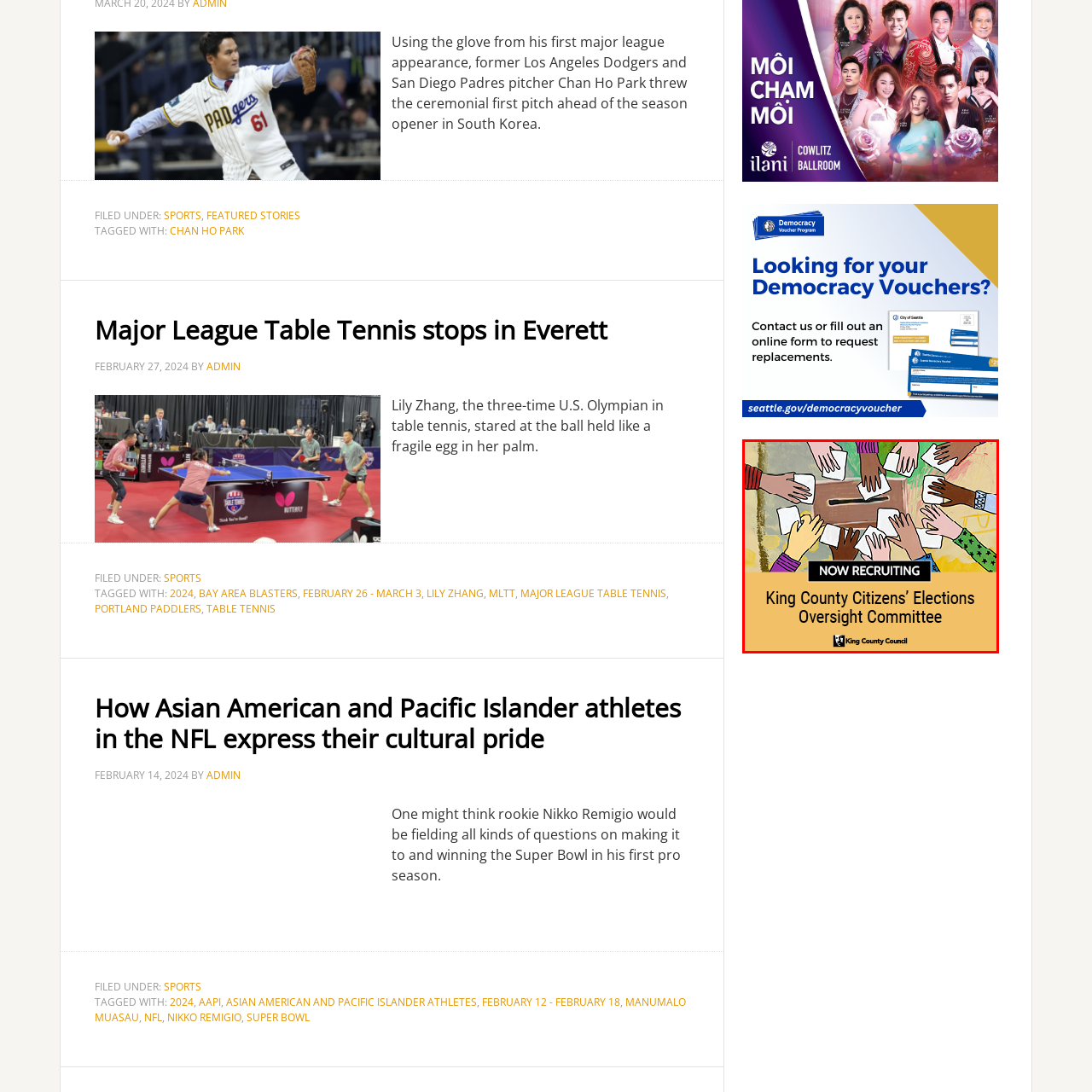Generate a detailed caption for the image that is outlined by the red border.

The image features a vibrant illustration promoting recruitment for the King County Citizens’ Elections Oversight Committee. It depicts a plethora of hands of diverse skin tones reaching towards a ballot box, emphasizing community involvement in the electoral process. Above the hands, bold text reads "NOW RECRUITING," highlighting the committee's search for new members. The artwork captures a sense of collaboration and civic engagement, inviting individuals to participate actively in shaping the democratic process within King County. The King County Council logo can be seen at the bottom, reinforcing its official endorsement of the initiative.